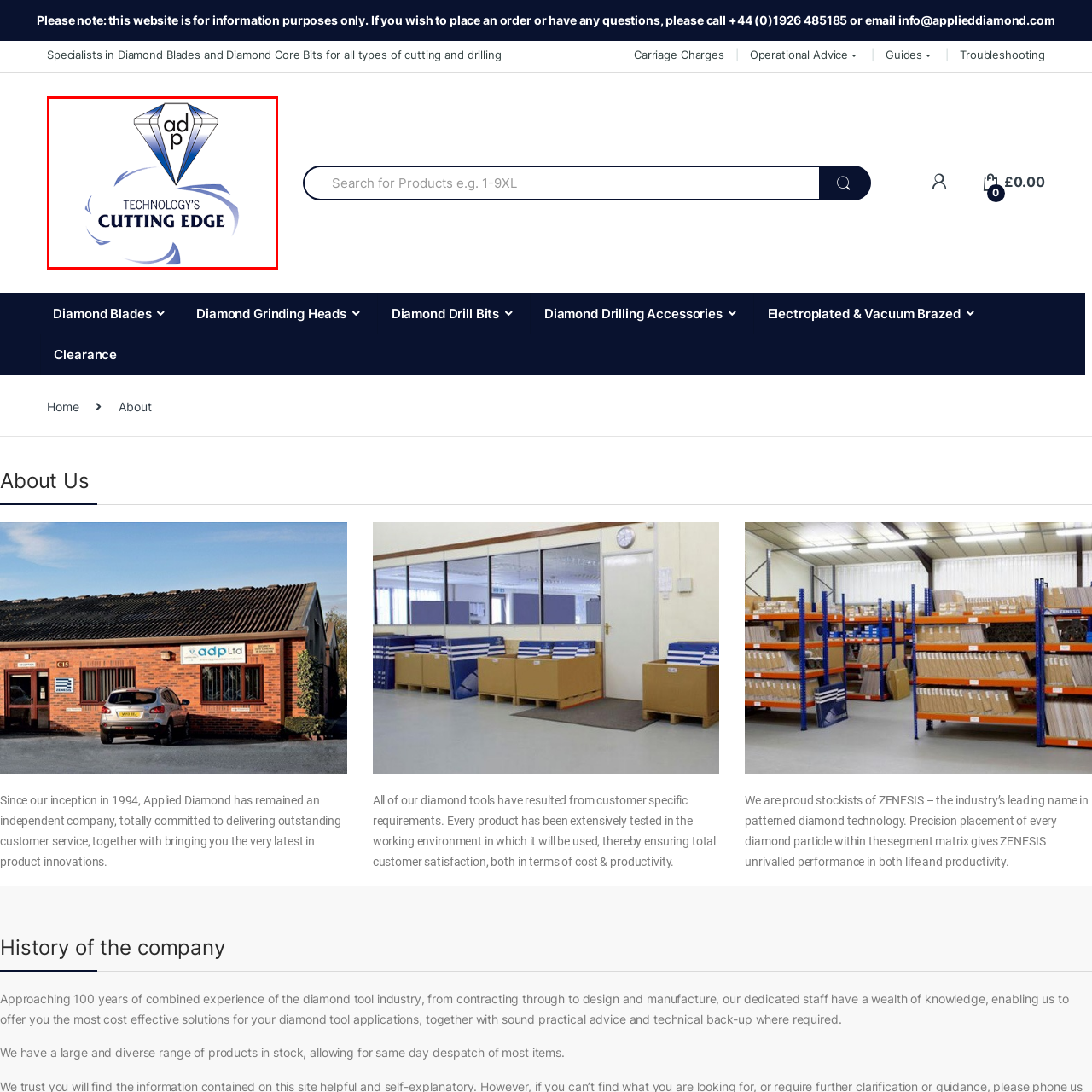Generate a comprehensive caption for the image section marked by the red box.

The image features the logo of Applied Diamond, showcasing a stylized diamond shape with the letters "adp" creatively integrated within it. This representation conveys a sense of innovation and precision, aligning with the company's focus on high-quality diamond tools for cutting and drilling. Beneath the diamond graphic, the slogan "TECHNOLOGY'S CUTTING EDGE" is prominently displayed, emphasizing the company's commitment to advanced technology and superior performance in the diamond tool industry. The design is clean and professional, signaling reliability and expertise in delivering specialized solutions for various cutting and drilling applications.